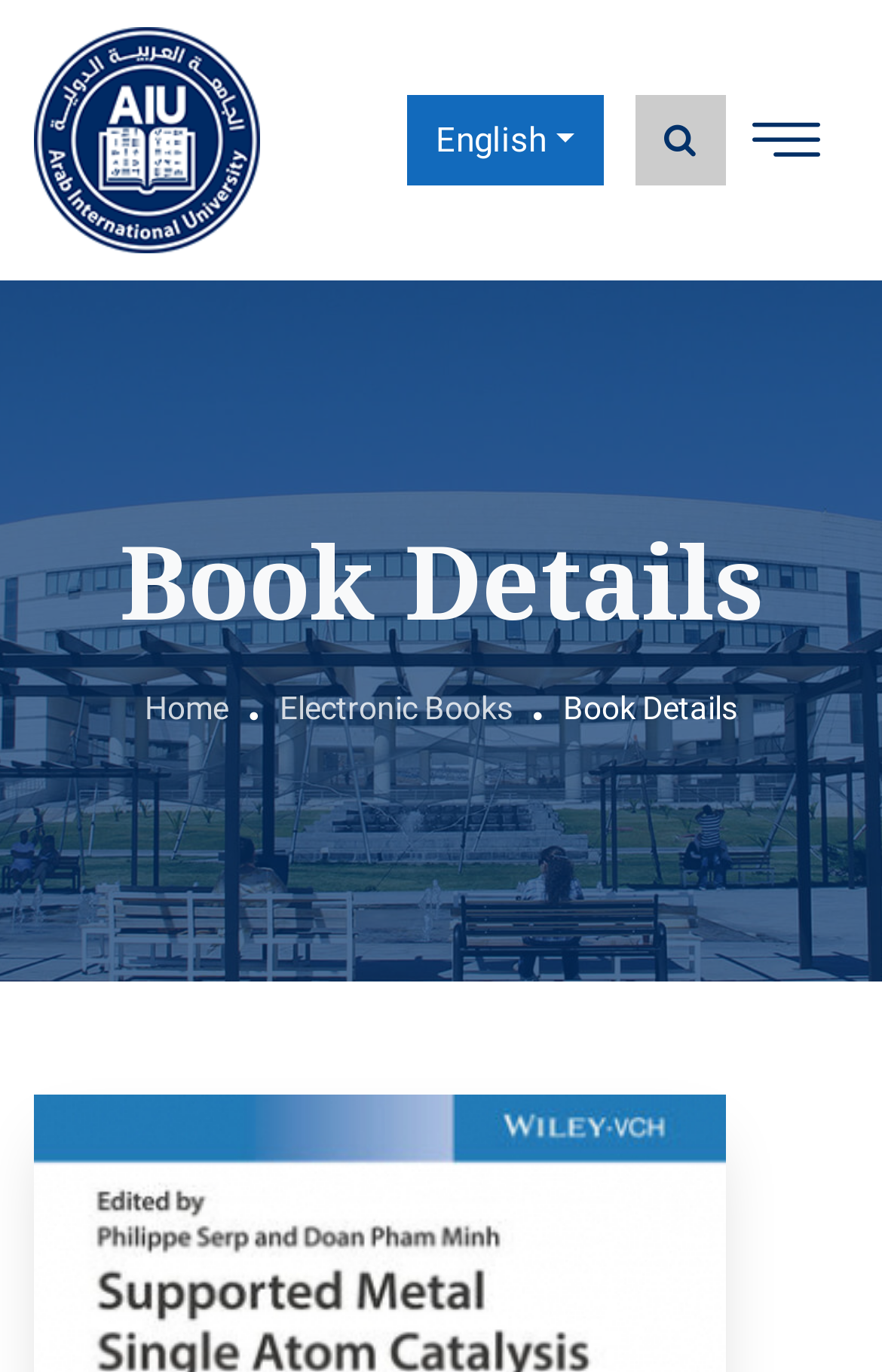How many navigation links are there?
Examine the screenshot and reply with a single word or phrase.

3